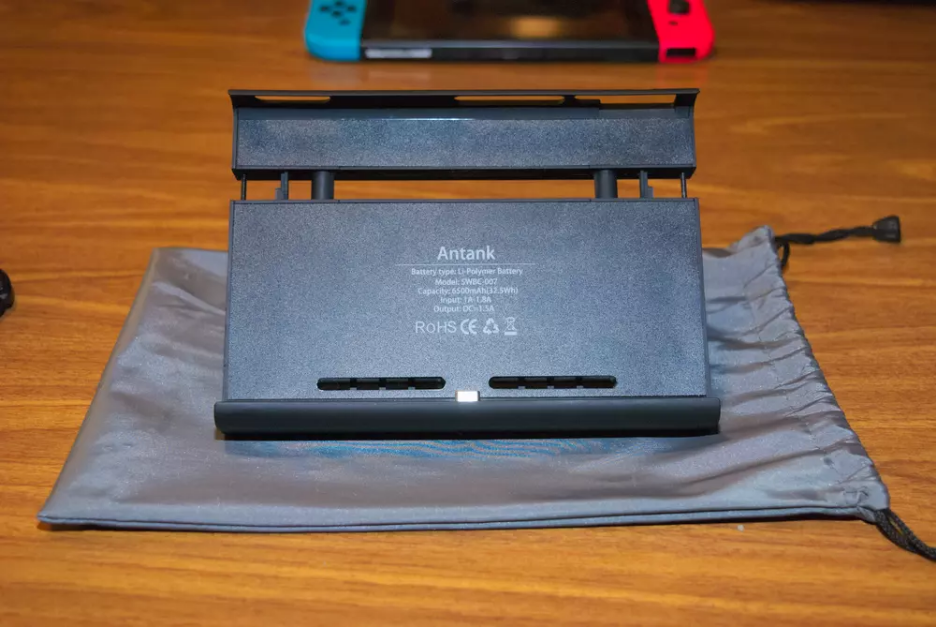Explain the details of the image comprehensively.

This image showcases the Antank Battery Pack designed for the Nintendo Switch, viewed from the front. The sleek, matte black exterior of the battery pack is prominently displayed, with the brand name "Antank" visible at the top. Below, the back of the pack features specifications detailing its capacity of 6,500 mAh, model number, and input/output ratings, all meticulously printed for user reference. 

The device is positioned against a soft grey cloth, suggesting it is well cared for. In the background, hints of colorful Nintendo Switch controllers can be seen, indicating the accessory's compatibility with the gaming console. This battery pack conveniently clips onto the back of the Switch, providing additional charging capability through USB-C, enhancing the user experience for gaming on the go.